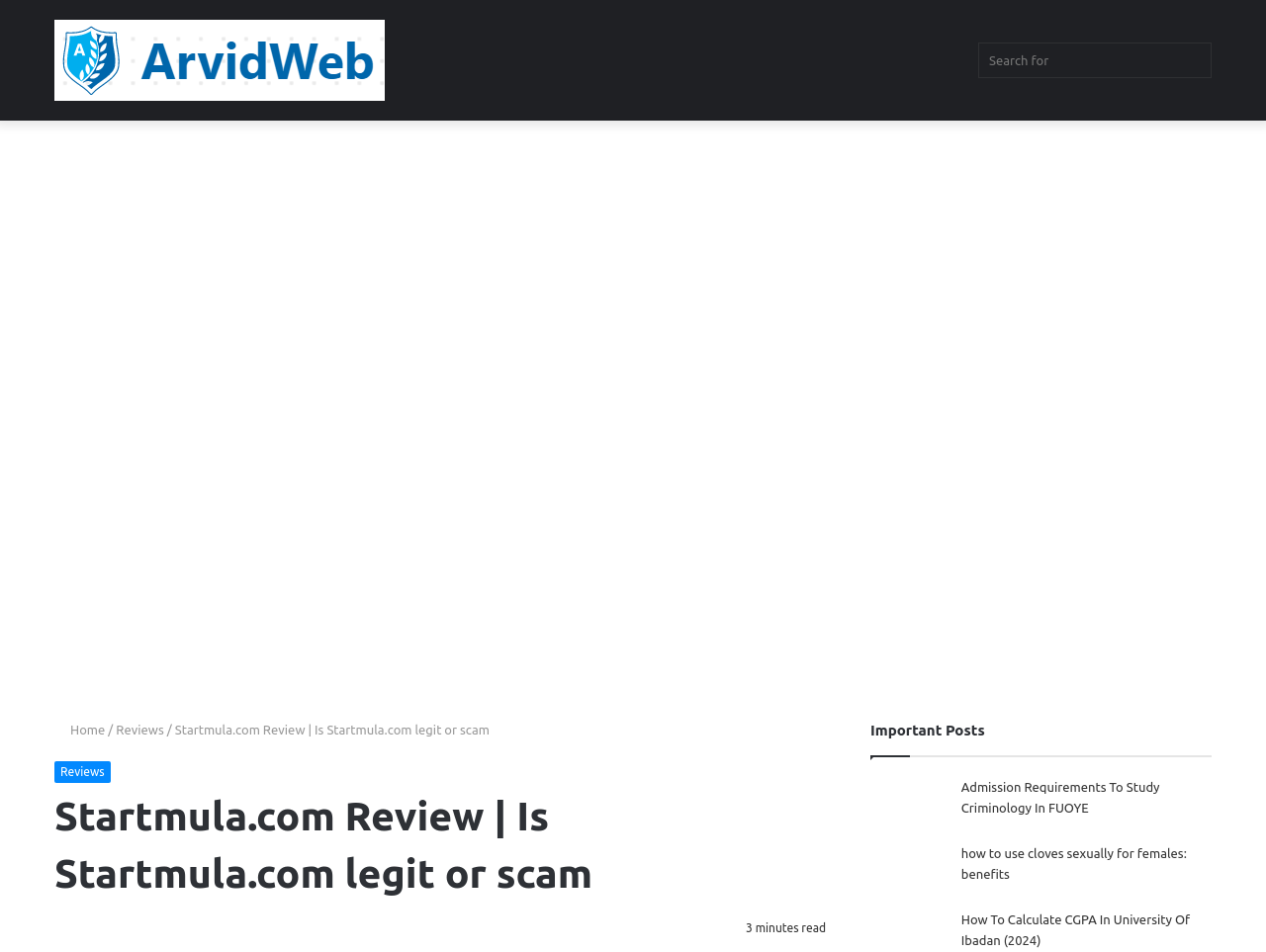Determine the bounding box of the UI element mentioned here: "Home". The coordinates must be in the format [left, top, right, bottom] with values ranging from 0 to 1.

[0.043, 0.759, 0.083, 0.774]